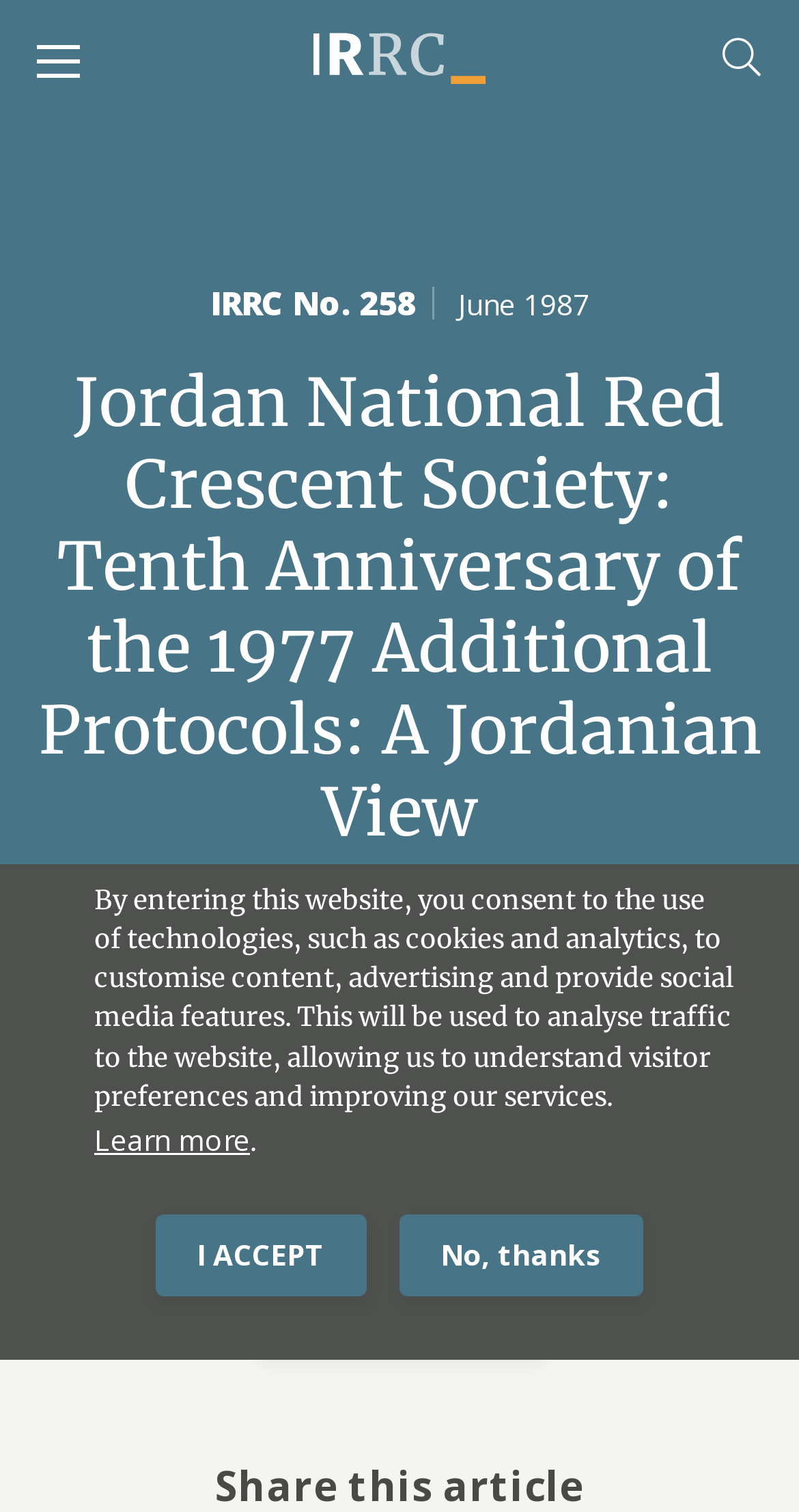Find the bounding box coordinates for the area that should be clicked to accomplish the instruction: "Go to the INTERNATIONAL REVIEW OF THE RED CROSS page".

[0.392, 0.02, 0.608, 0.056]